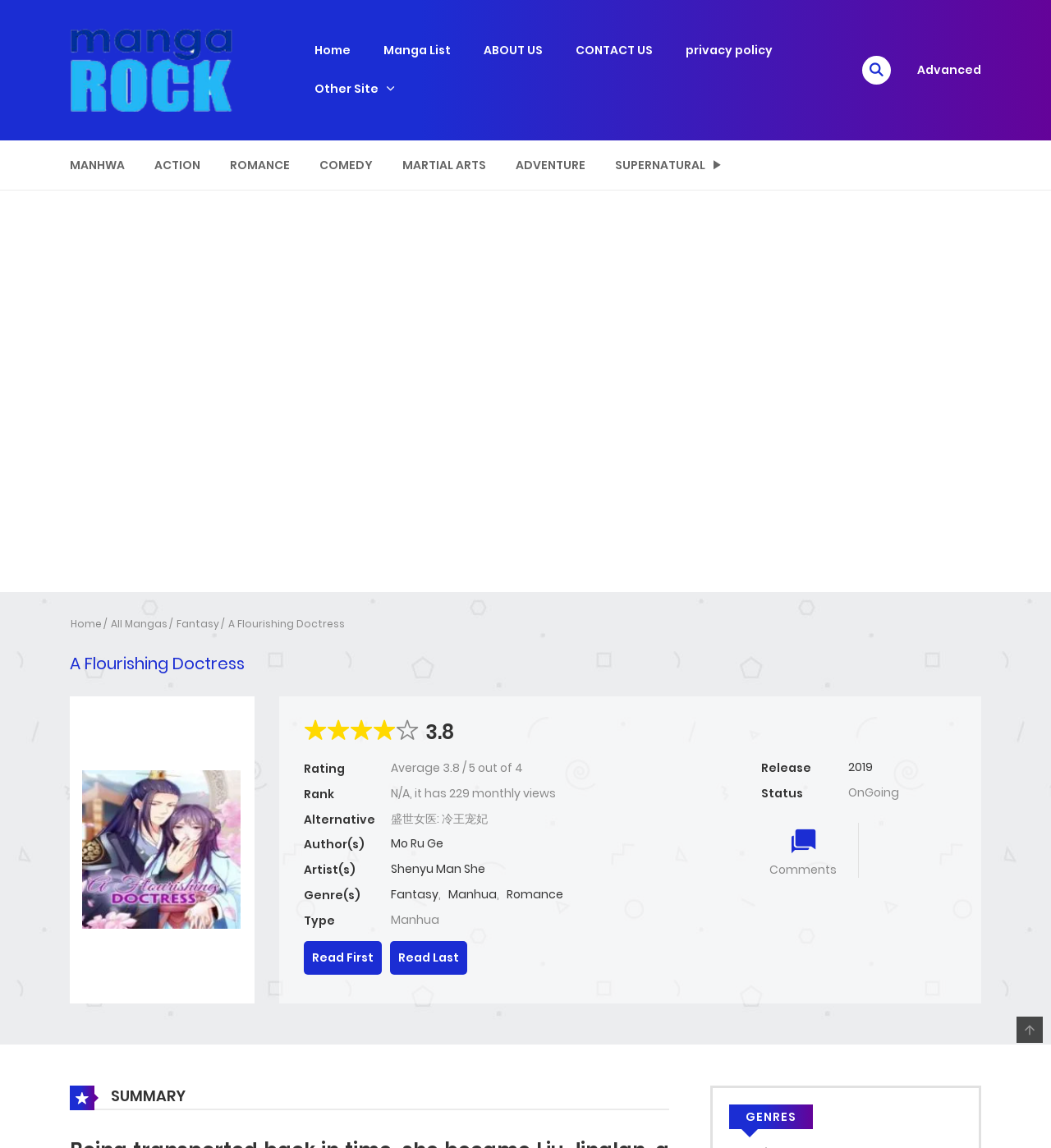Please indicate the bounding box coordinates for the clickable area to complete the following task: "Click on Manga List". The coordinates should be specified as four float numbers between 0 and 1, i.e., [left, top, right, bottom].

[0.349, 0.027, 0.444, 0.061]